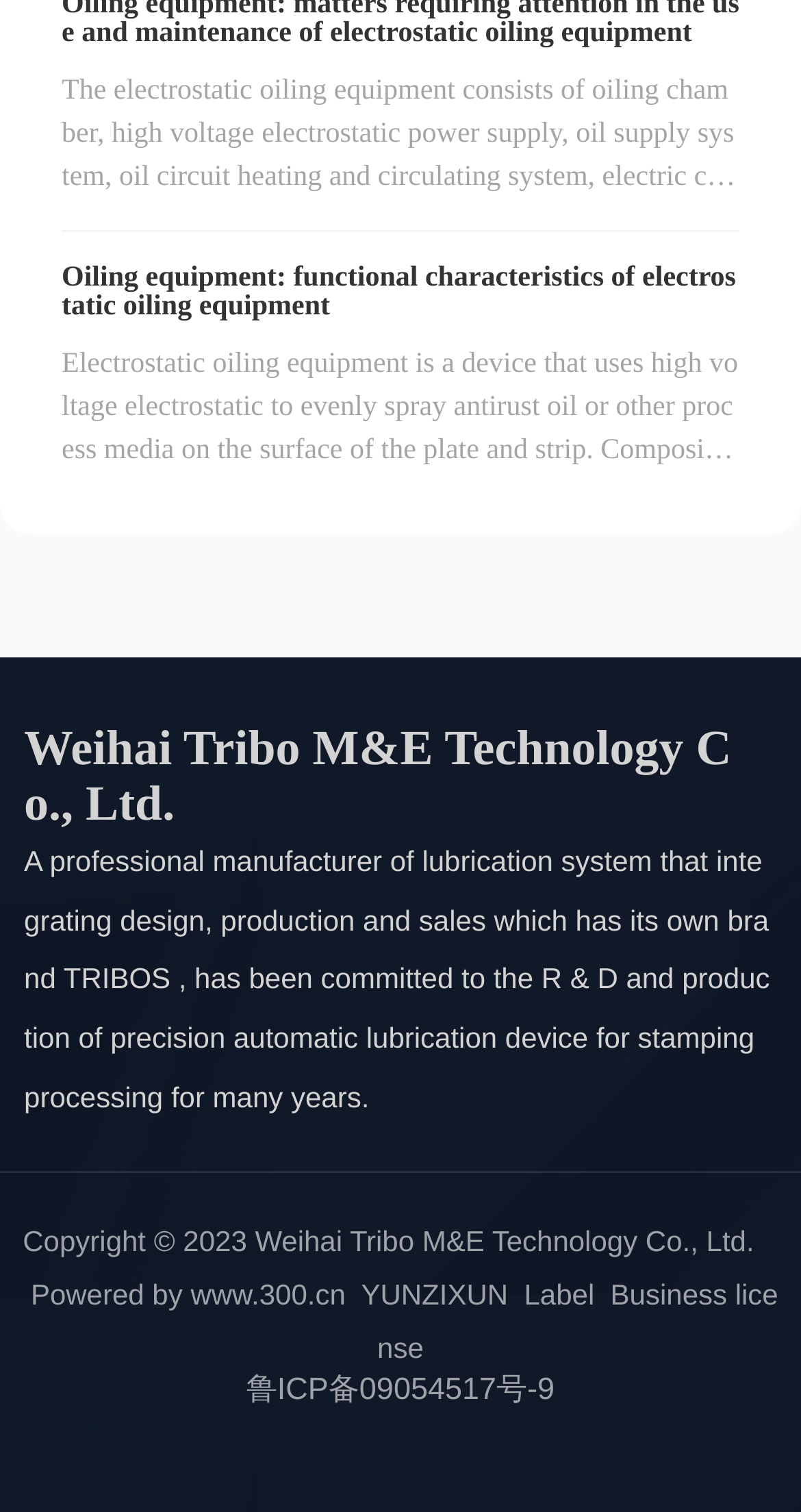Please study the image and answer the question comprehensively:
What is the copyright year?

I found the copyright year by reading the text of the StaticText element with the text 'Copyright © 2023 Weihai Tribo M&E Technology Co., Ltd.' which is located at the bottom of the webpage.